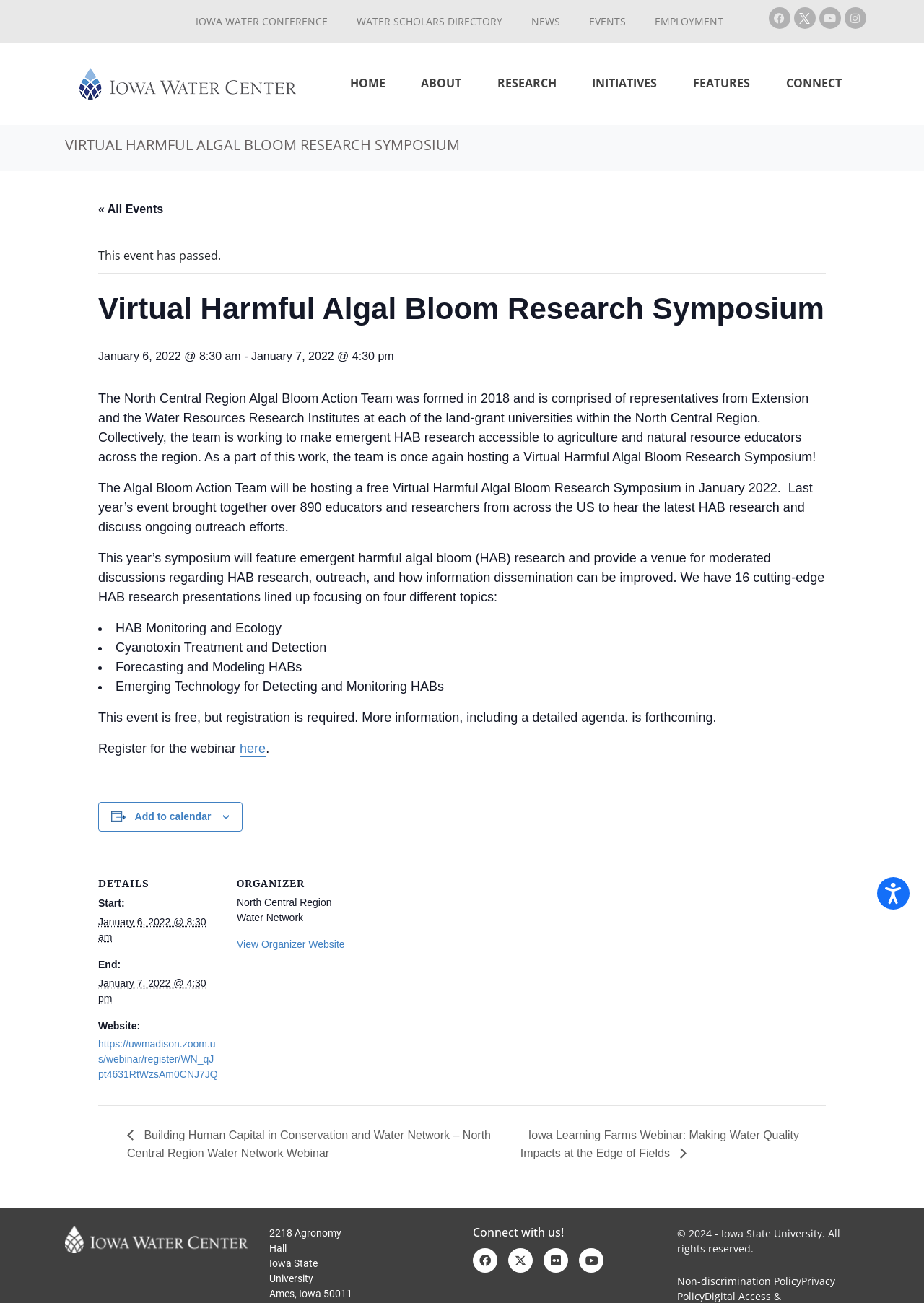Using the elements shown in the image, answer the question comprehensively: How many research presentations are lined up for the symposium?

I found the answer by reading the text 'We have 16 cutting-edge HAB research presentations lined up focusing on four different topics:' which is located in the middle of the webpage.